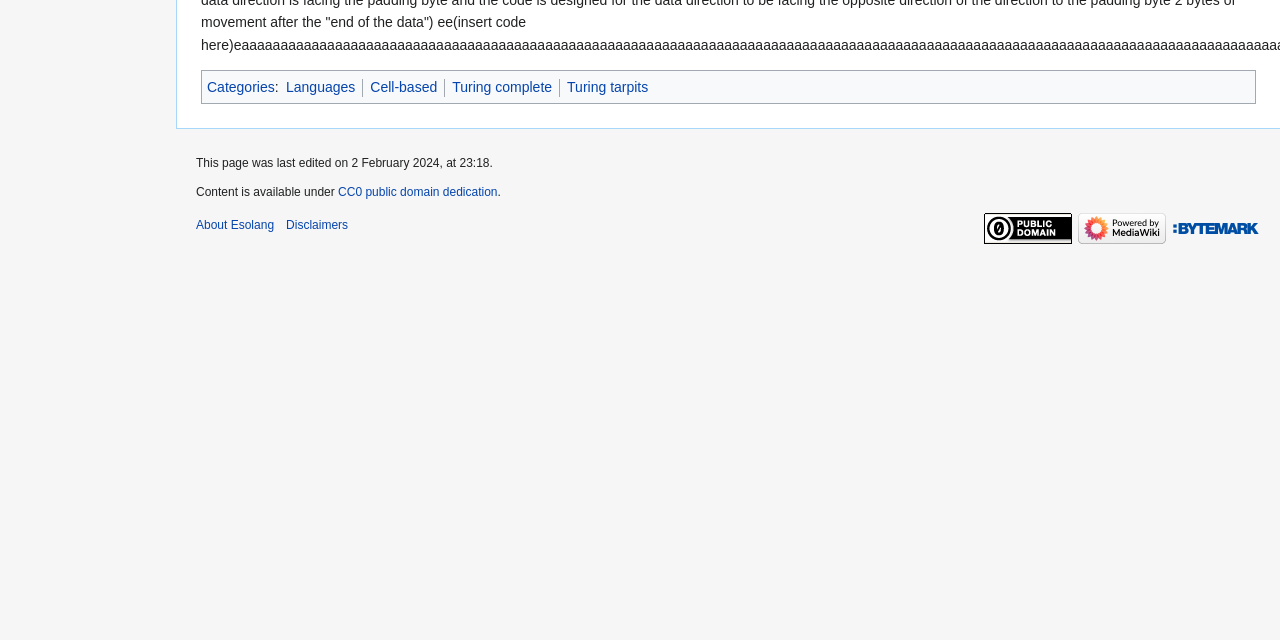Please provide the bounding box coordinates for the UI element as described: "alt="Powered by MediaWiki"". The coordinates must be four floats between 0 and 1, represented as [left, top, right, bottom].

[0.842, 0.345, 0.911, 0.367]